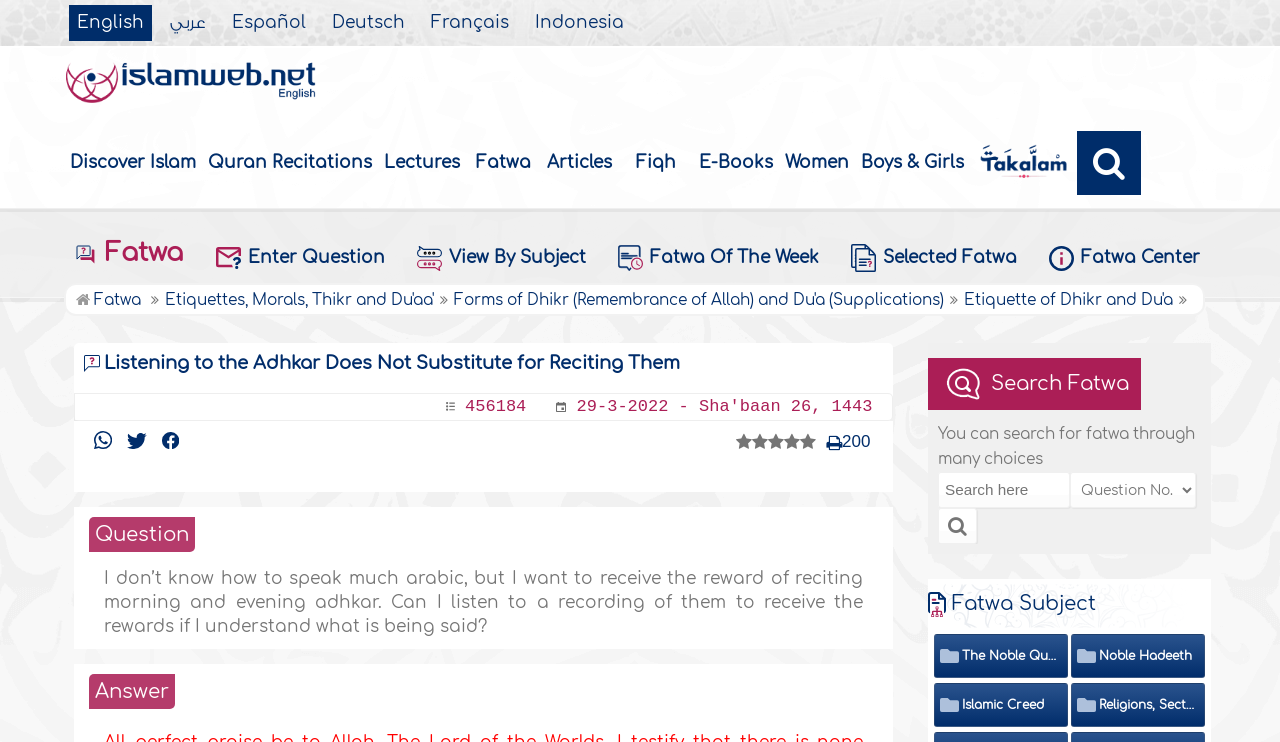Determine the bounding box coordinates of the clickable area required to perform the following instruction: "View Fatwa of the Week". The coordinates should be represented as four float numbers between 0 and 1: [left, top, right, bottom].

[0.478, 0.309, 0.645, 0.387]